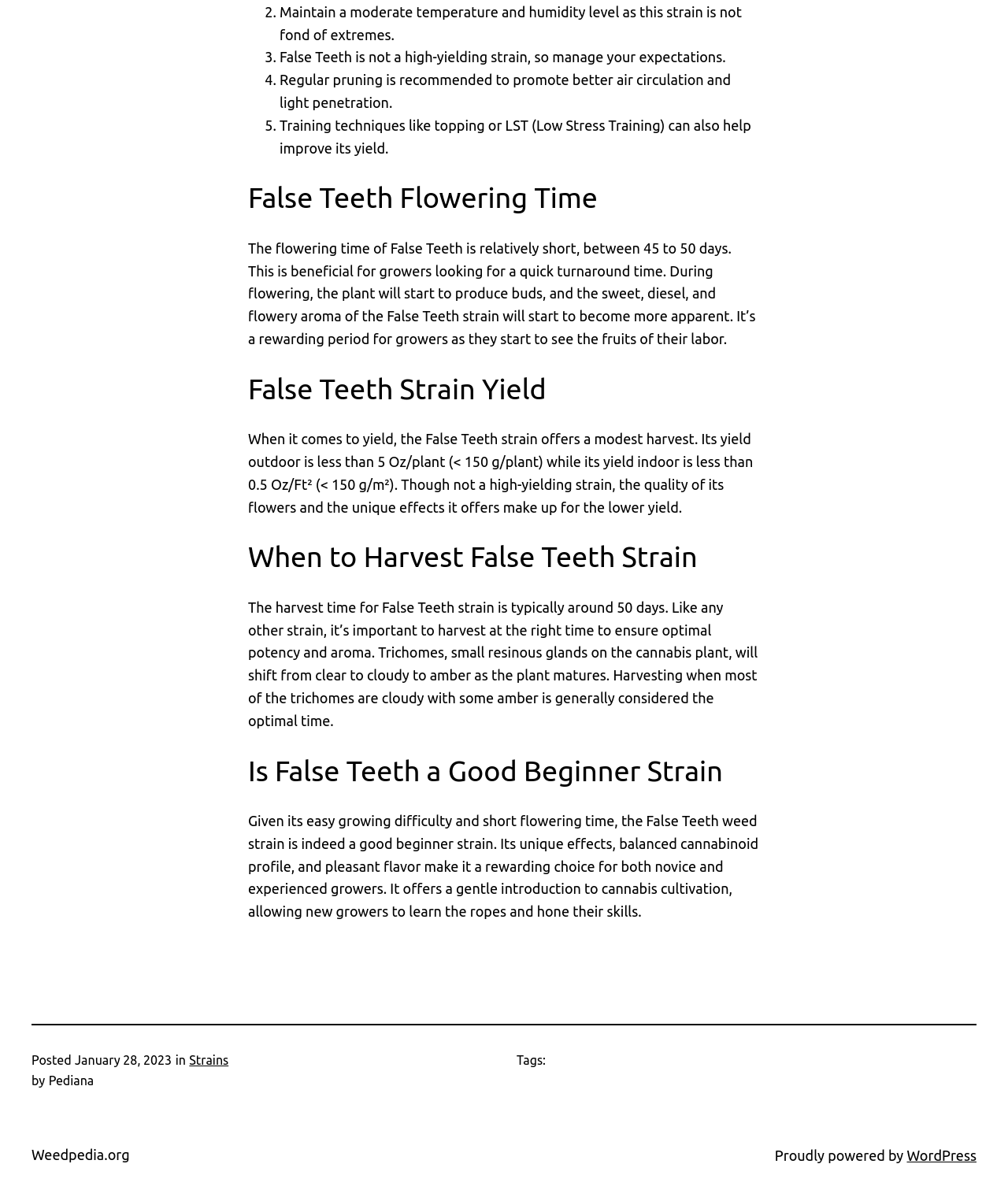Is the False Teeth strain suitable for beginner growers?
Respond with a short answer, either a single word or a phrase, based on the image.

Yes